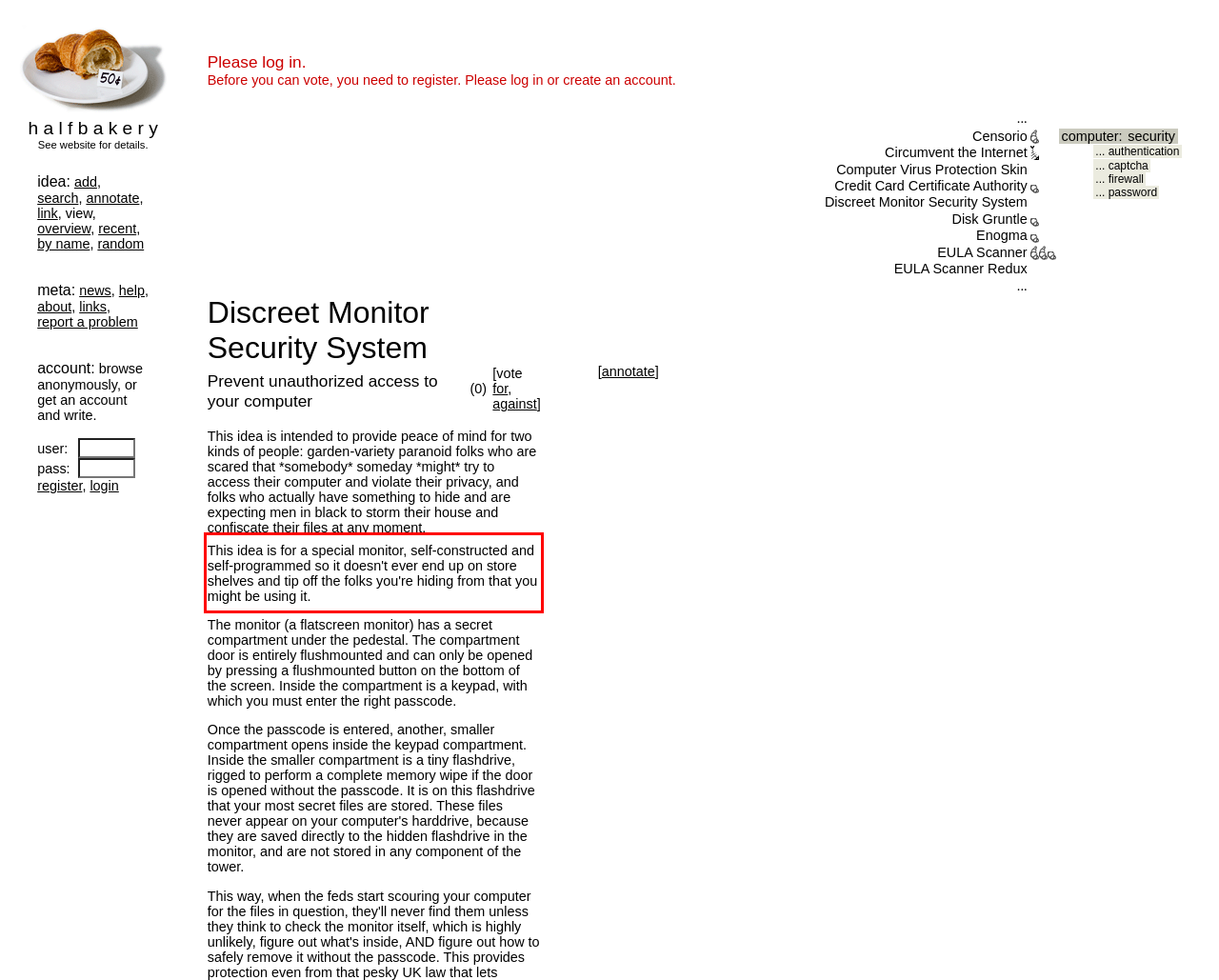Please perform OCR on the text within the red rectangle in the webpage screenshot and return the text content.

This idea is for a special monitor, self-constructed and self-programmed so it doesn't ever end up on store shelves and tip off the folks you're hiding from that you might be using it.